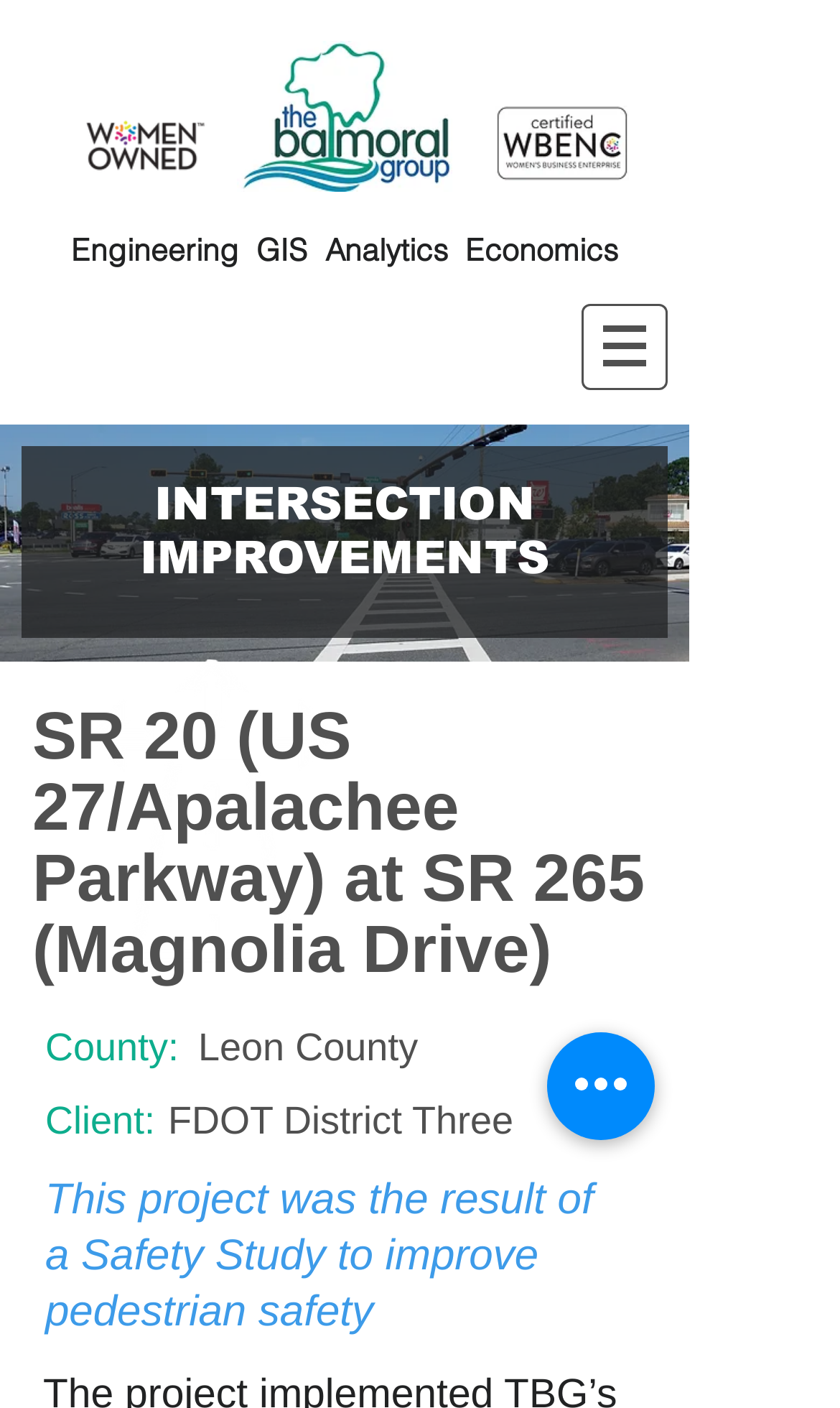Based on the image, provide a detailed response to the question:
What is the client of the project?

I found the answer by looking at the heading 'Client:' and its corresponding value 'FDOT District Three', indicating the client of the project.